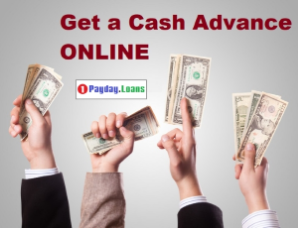Offer a detailed caption for the image presented.

The image displays a promotional advertisement emphasizing the ease and accessibility of obtaining a cash advance online. Hands are shown holding cash, highlighting a variety of bills, which conveys a sense of financial opportunity and convenience. Above the hands, the message "Get a Cash Advance ONLINE" is prominently featured in bold red letters, drawing attention to the online nature of the service. The logo for "1Payday.Loans" is also visible, reinforcing the branding associated with quick and accessible financial assistance. The overall aesthetic is geared towards attracting individuals seeking immediate financial solutions through online platforms.